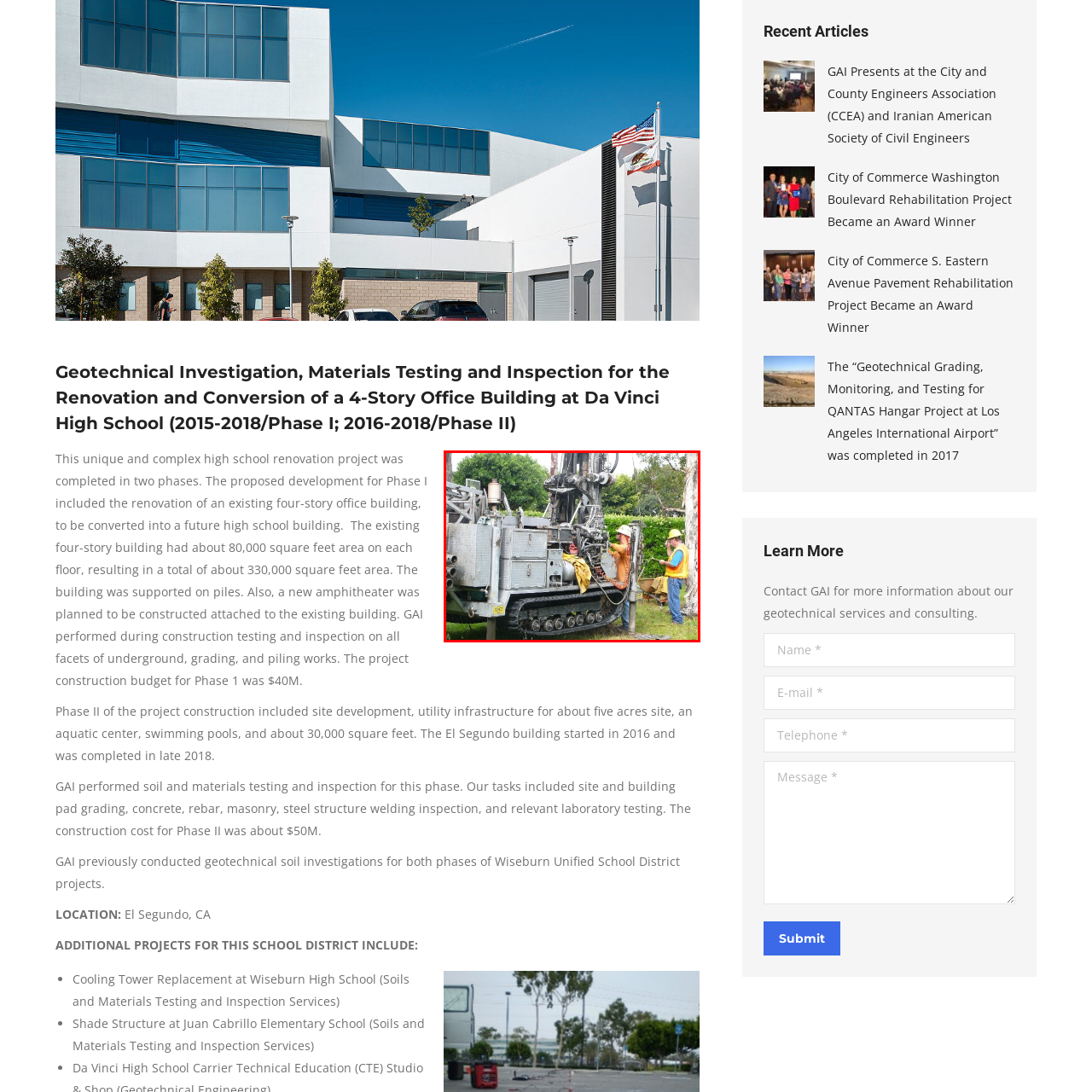Give a thorough account of what is shown in the red-encased segment of the image.

The image depicts a geotechnical investigation site where two workers are engaged in the operation of a large drilling rig. The rig is equipped with a track system for mobility and appears to be designed for sub-surface exploration, likely involving soil sampling or materials testing. One worker, wearing a hard hat and bright orange safety vest, is stationed on the ground, closely monitoring the process, while another is positioned atop the machinery, apparently inspecting or adjusting components of the drilling apparatus. The lush green foliage in the background indicates a site within a landscaped area, which might suggest preparations for construction or renovation activities. This scene is representative of the essential fieldwork conducted for the renovation and conversion project at a local high school, emphasizing the critical role of geotechnical engineering in ensuring structural integrity and safety.